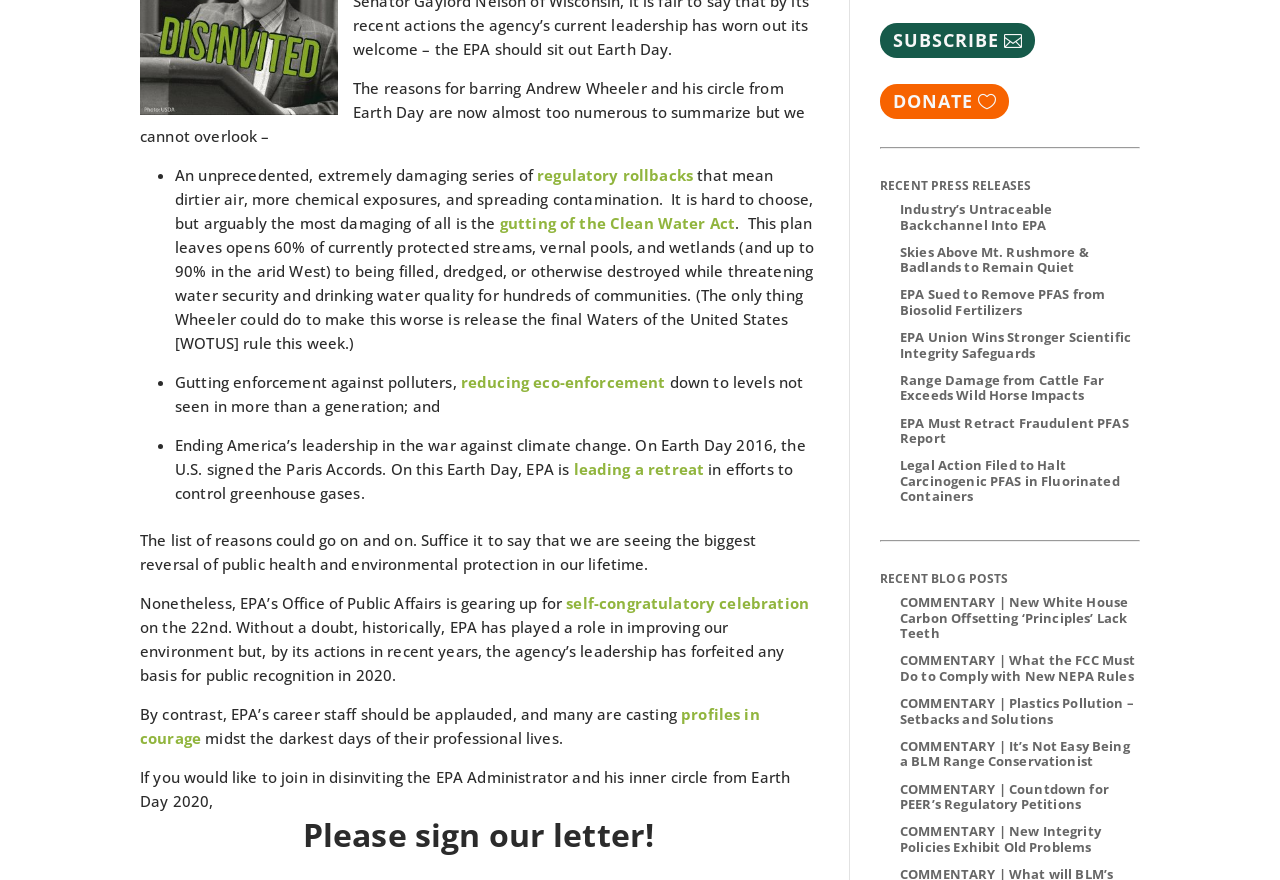Identify the bounding box of the HTML element described as: "profiles in courage".

[0.109, 0.95, 0.594, 1.0]